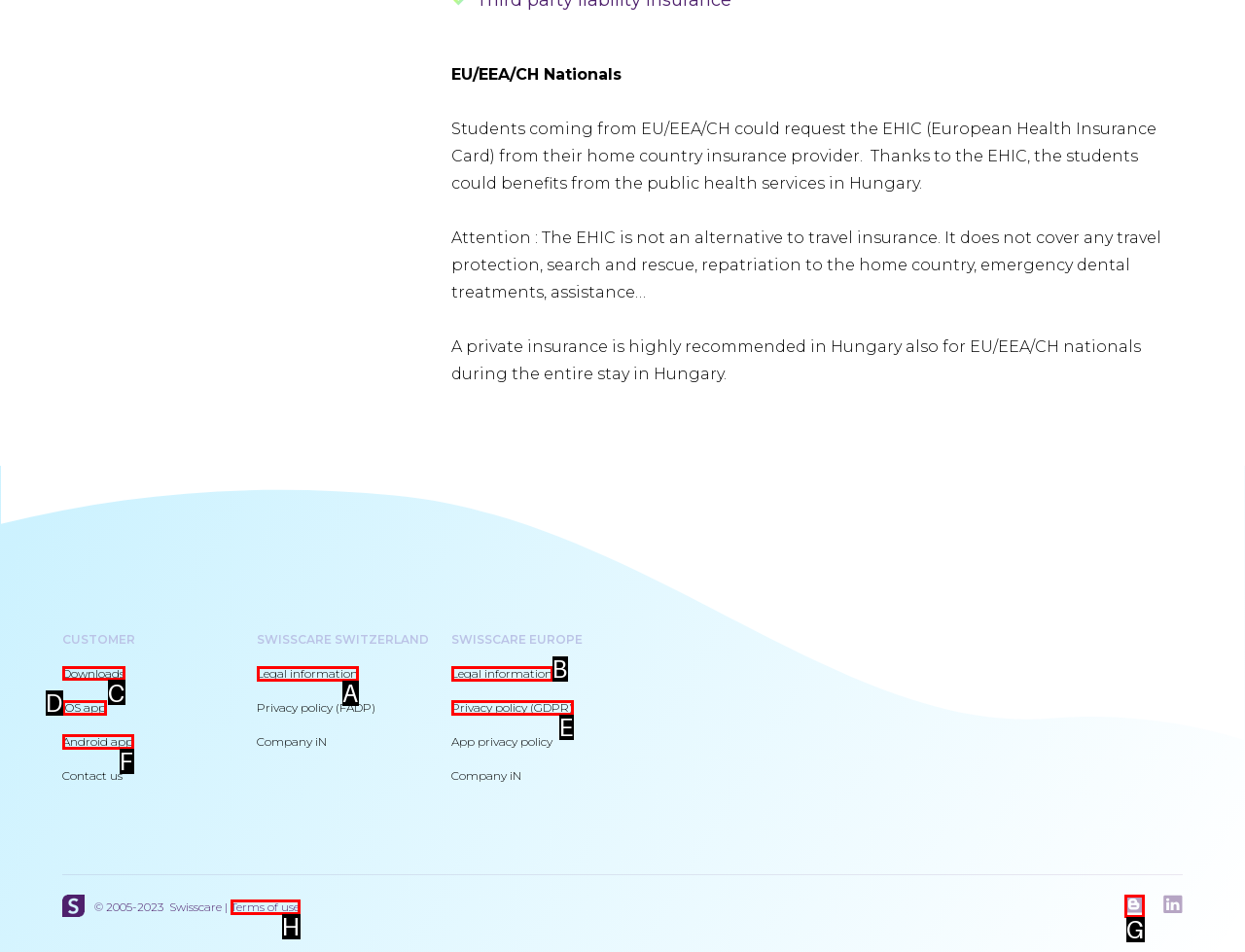Identify the HTML element to click to execute this task: Click Downloads Respond with the letter corresponding to the proper option.

C